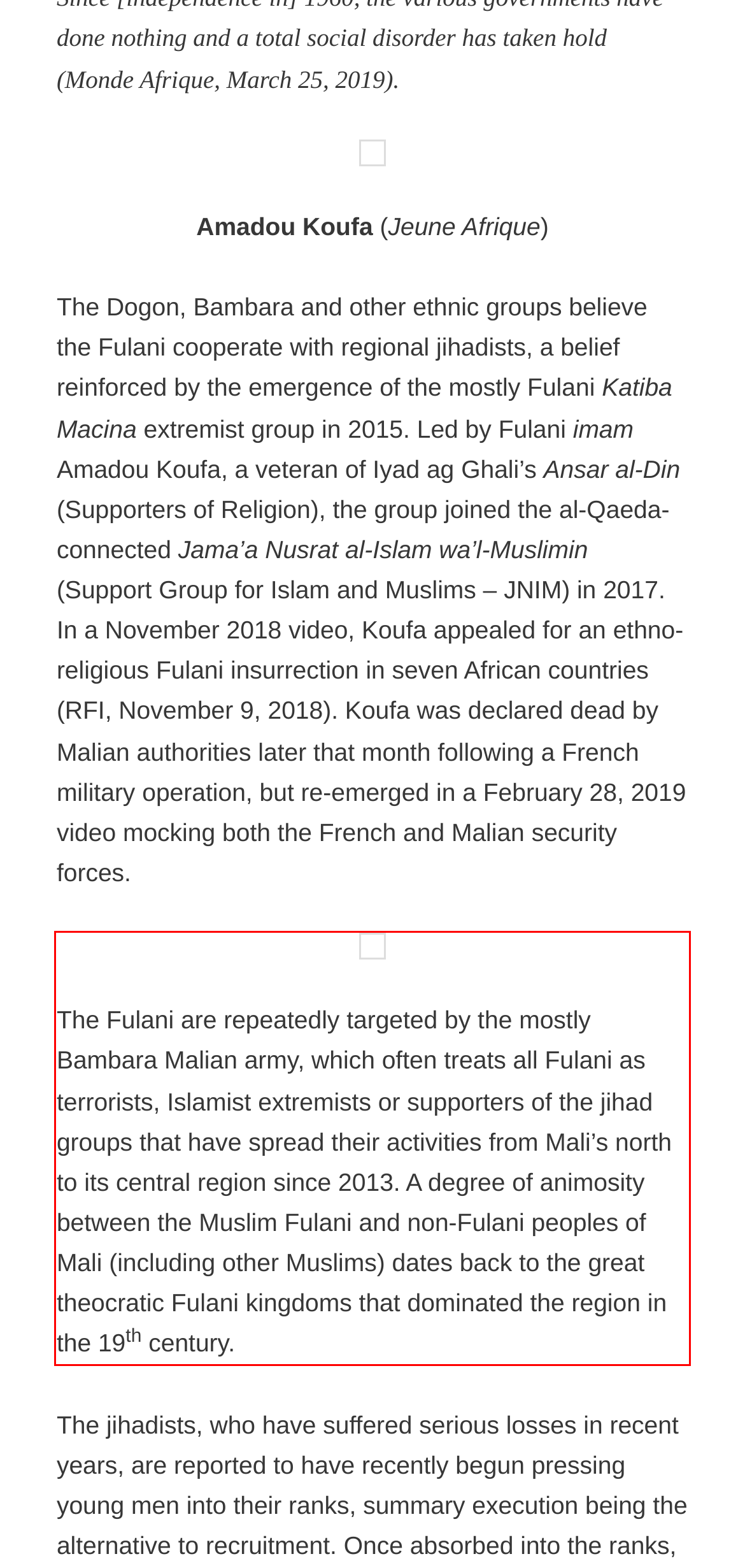Within the provided webpage screenshot, find the red rectangle bounding box and perform OCR to obtain the text content.

The Fulani are repeatedly targeted by the mostly Bambara Malian army, which often treats all Fulani as terrorists, Islamist extremists or supporters of the jihad groups that have spread their activities from Mali’s north to its central region since 2013. A degree of animosity between the Muslim Fulani and non-Fulani peoples of Mali (including other Muslims) dates back to the great theocratic Fulani kingdoms that dominated the region in the 19th century.